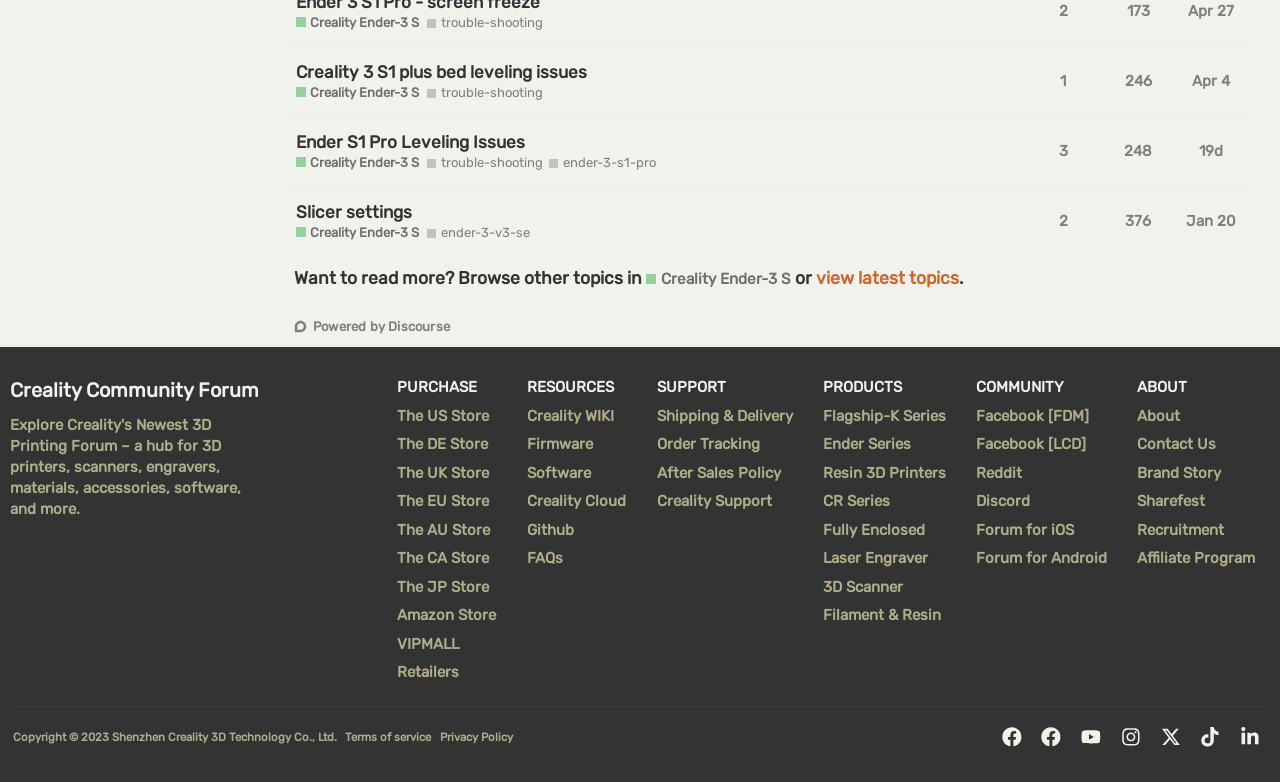Please identify the bounding box coordinates of the element I need to click to follow this instruction: "Click the 'Services' link".

None